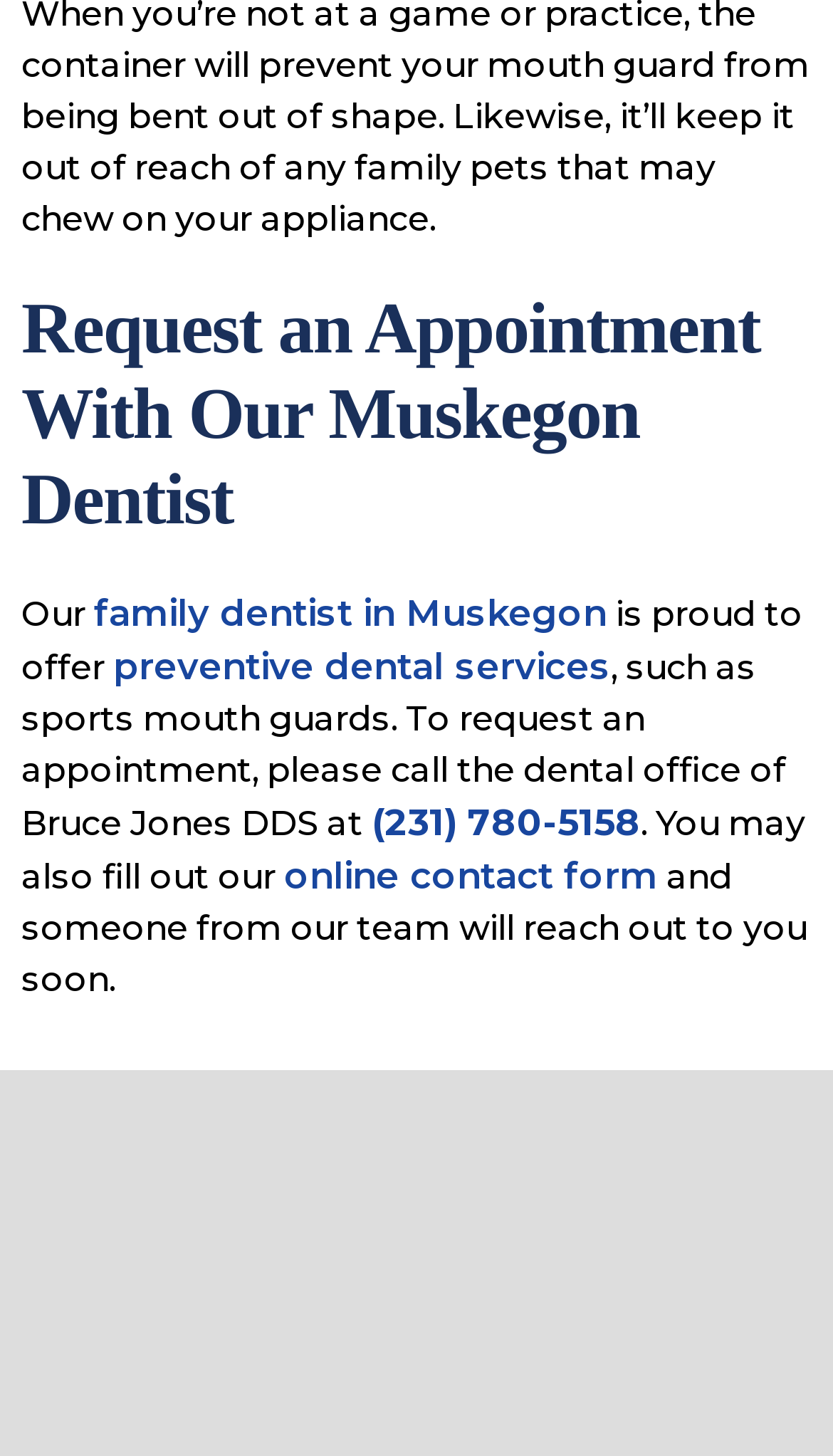What type of services does the dentist offer?
Respond to the question with a well-detailed and thorough answer.

The type of services offered by the dentist is mentioned in the link 'preventive dental services' which is part of the sentence 'is proud to offer preventive dental services, such as sports mouth guards...'.